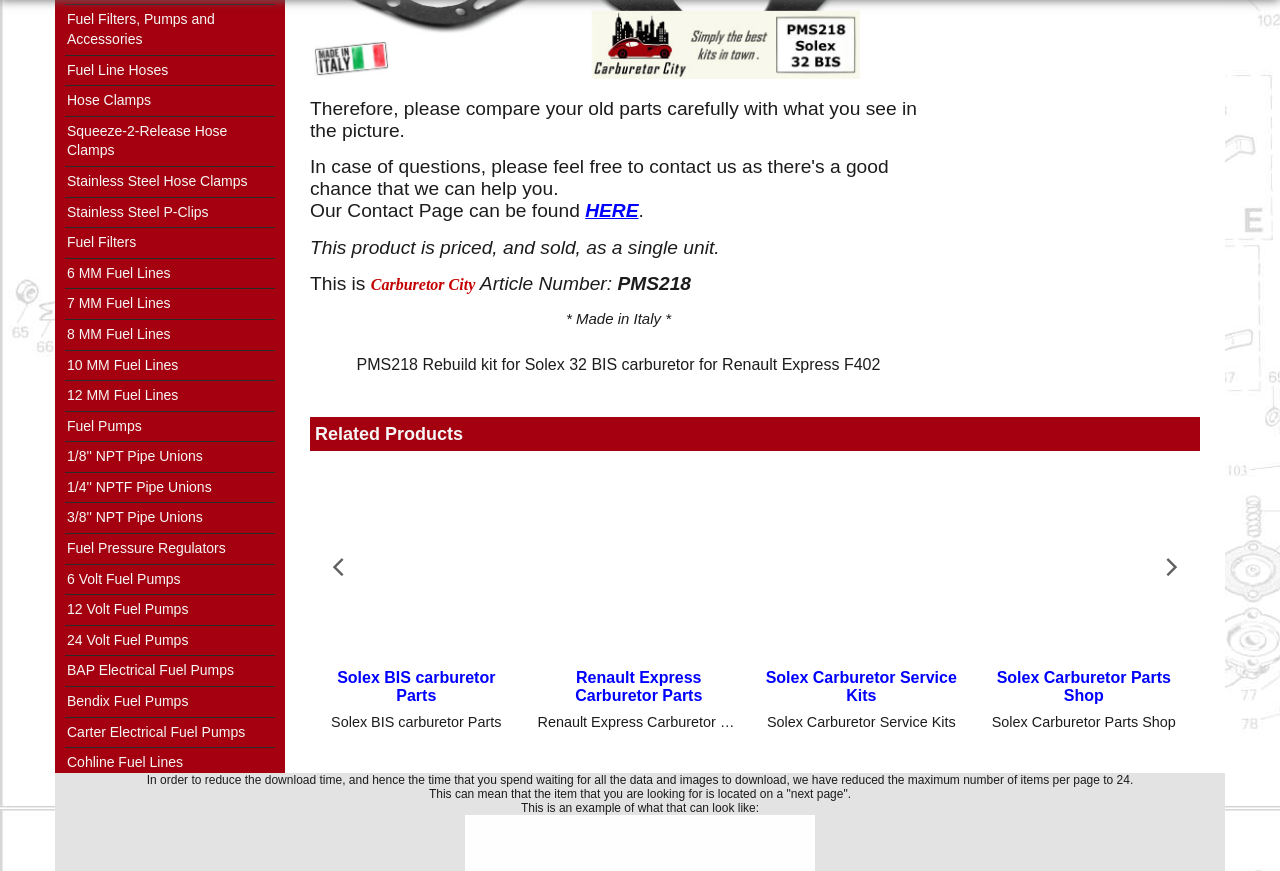Provide a brief response to the question below using a single word or phrase: 
What is the purpose of the 'Contact Page' link?

To contact the seller